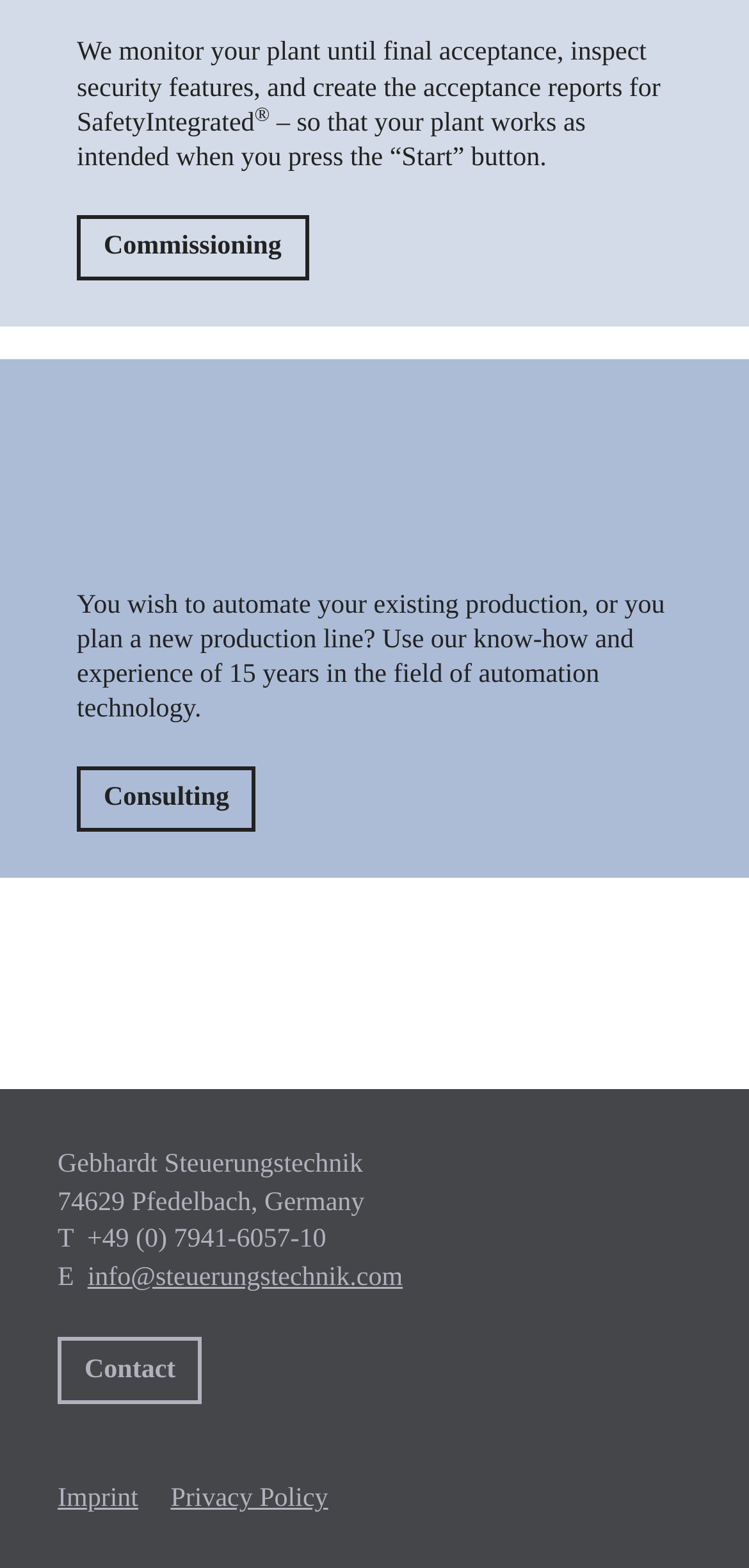Predict the bounding box of the UI element based on this description: "Privacy Policy".

[0.228, 0.947, 0.438, 0.966]